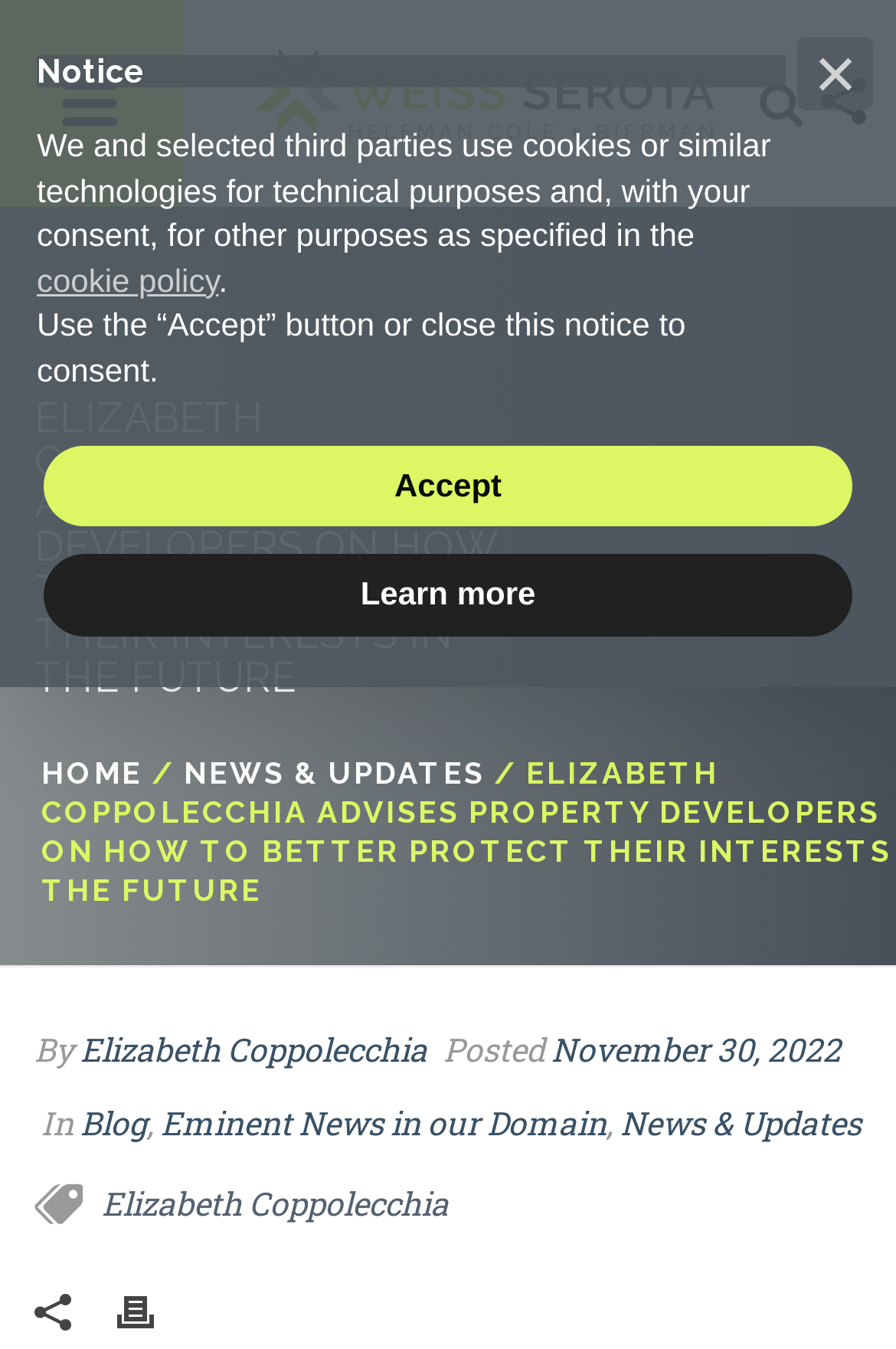Please give a concise answer to this question using a single word or phrase: 
What is the date of the article?

November 30, 2022